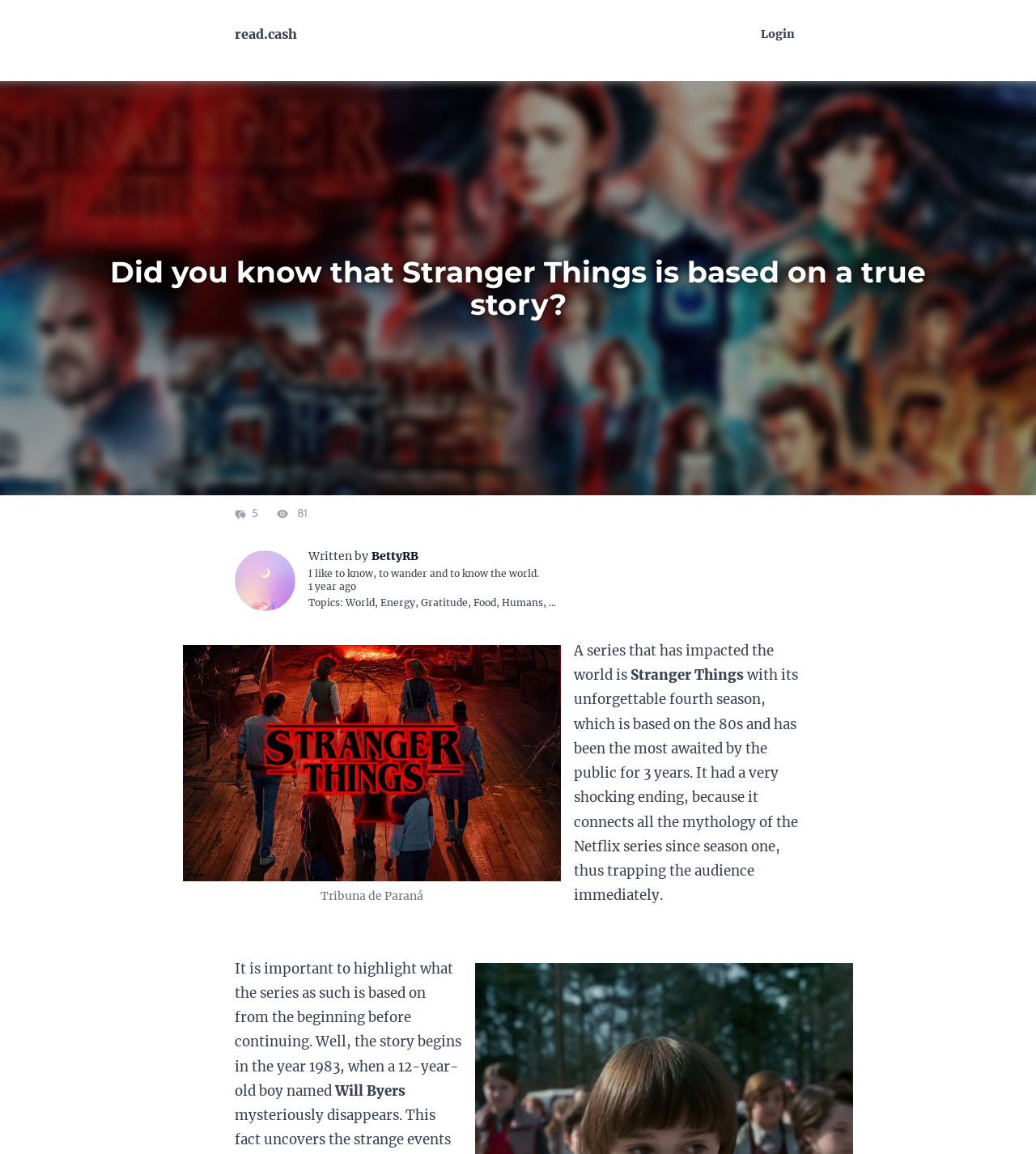Who wrote the article? Observe the screenshot and provide a one-word or short phrase answer.

BettyRB